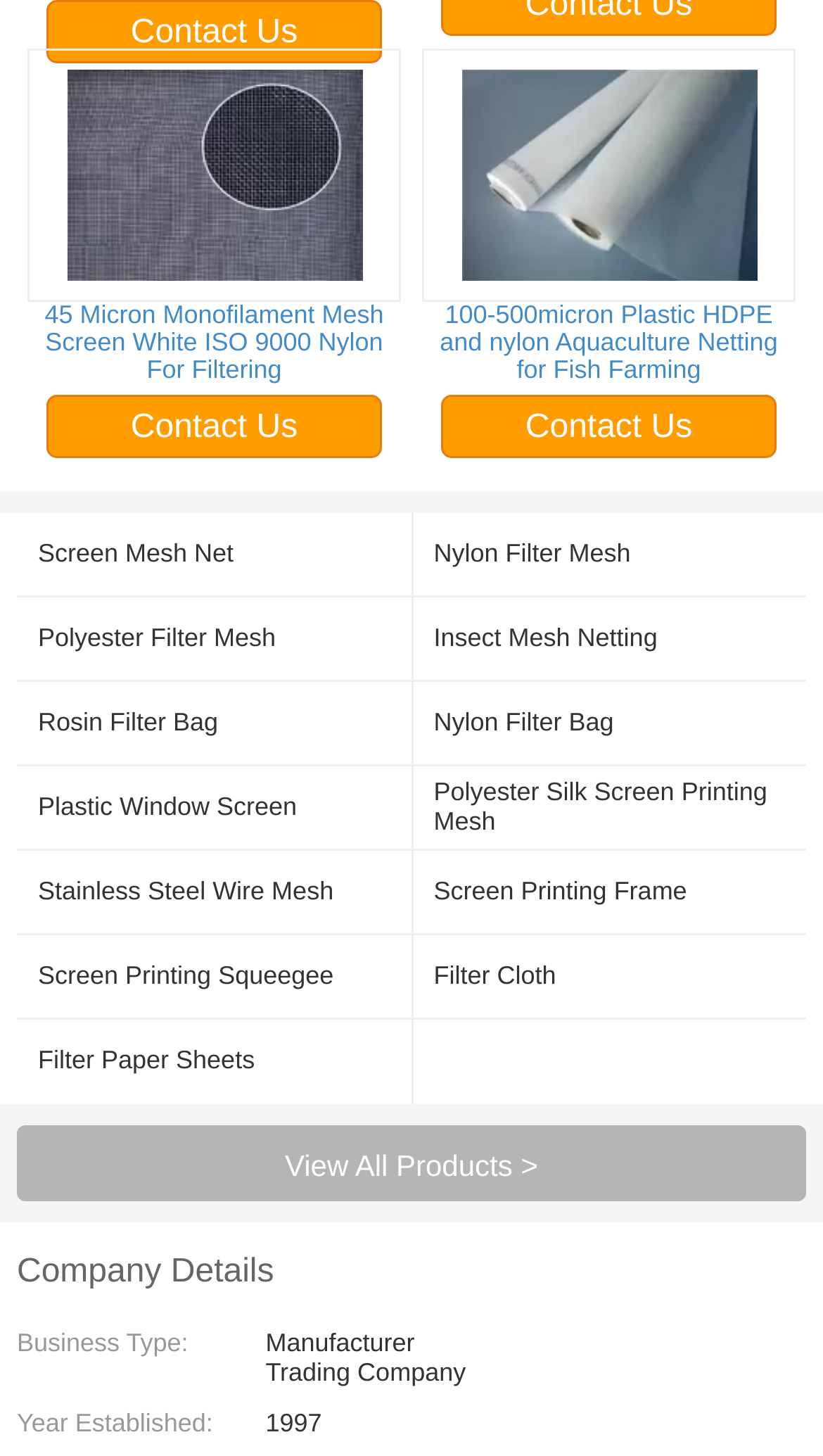Provide the bounding box coordinates of the HTML element this sentence describes: "Screen Printing Squeegee". The bounding box coordinates consist of four float numbers between 0 and 1, i.e., [left, top, right, bottom].

[0.046, 0.661, 0.473, 0.68]